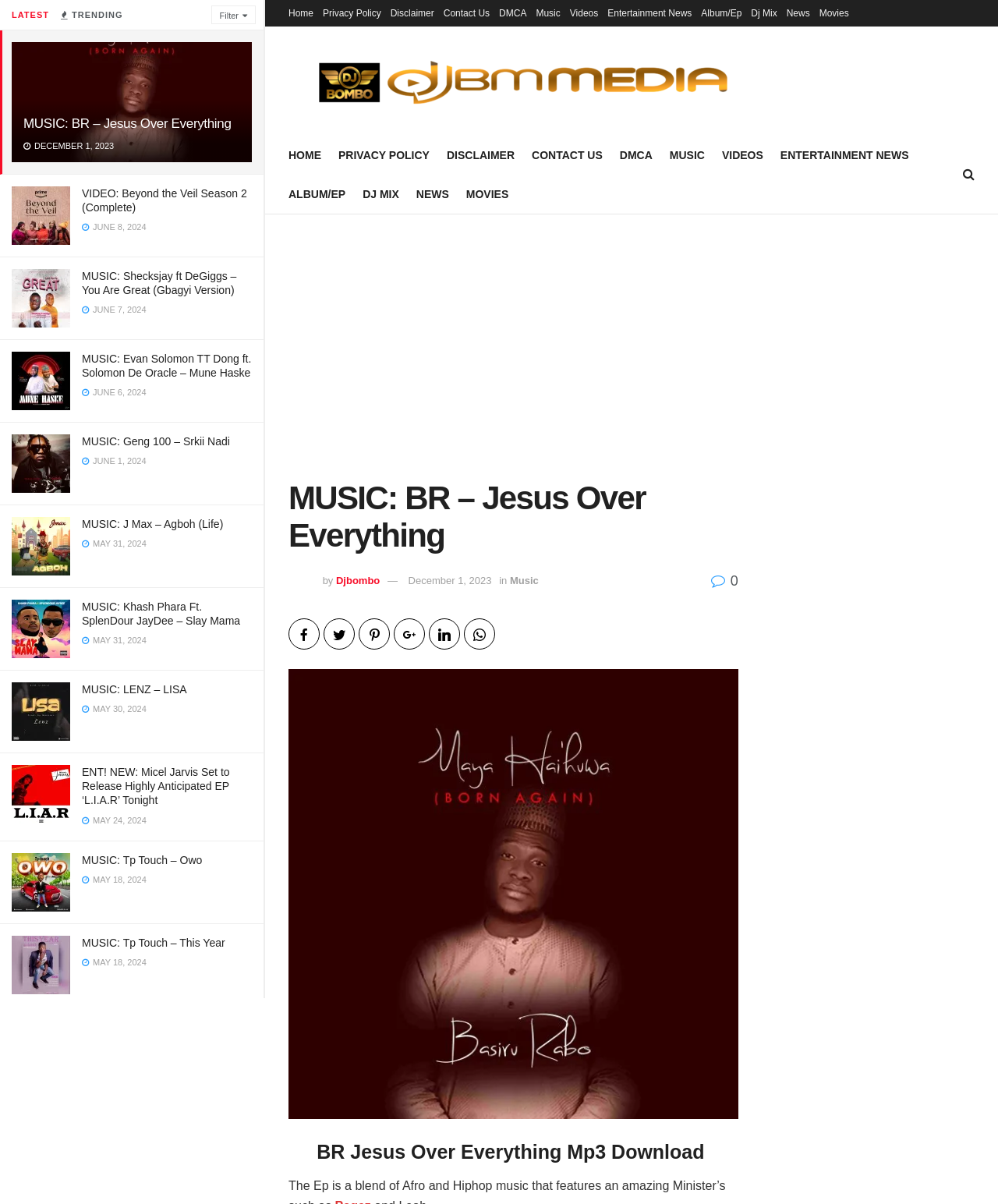Generate a comprehensive description of the contents of the webpage.

This webpage appears to be a music blog or website that features various music-related content. At the top of the page, there are two static text elements labeled "LATEST" and "TRENDING", which are likely categories or sections of the website. Next to these elements is a button labeled "Filter" with an icon.

Below these elements is a list of music-related posts, each with a heading, a link to download or access the music, and an image. The posts are arranged in a vertical list, with each post taking up a significant portion of the page. The headings of the posts include titles such as "MUSIC: BR – Jesus Over Everything", "VIDEO: Beyond the Veil Season 2 (Complete)", and "MUSIC: Shecksjay ft DeGiggs – You Are Great (Gbagyi Version)". The links to download or access the music are accompanied by images, which are likely album covers or promotional images.

To the right of the list of posts, there is a column of links to various sections of the website, including "Home", "Privacy Policy", "Disclaimer", "Contact Us", "DMCA", "Music", "Videos", "Entertainment News", "Album/Ep", and "Dj Mix". These links are arranged vertically and take up a small portion of the page.

At the bottom of the page, there is a list of dates, including "DECEMBER 1, 2023", "JUNE 8, 2024", "JUNE 7, 2024", and so on, which are likely the dates when the music posts were published.